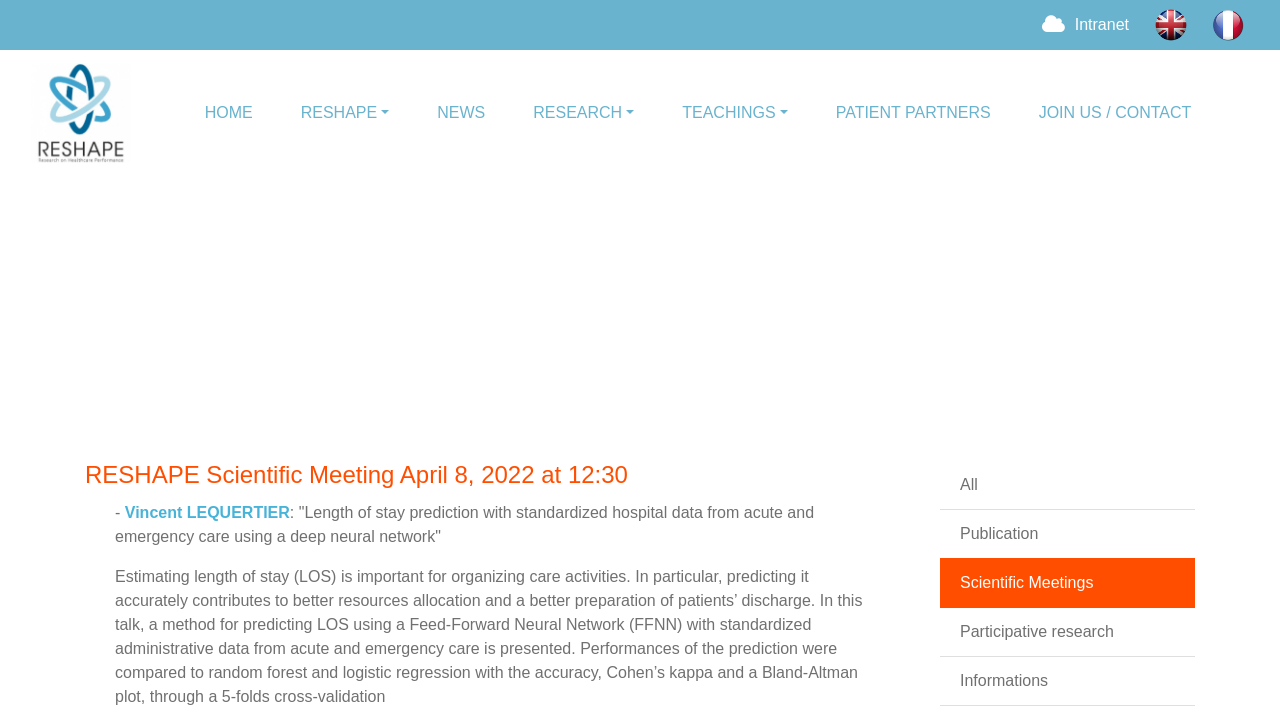Please identify the bounding box coordinates of the area that needs to be clicked to follow this instruction: "Switch to English".

[0.898, 0.014, 0.931, 0.051]